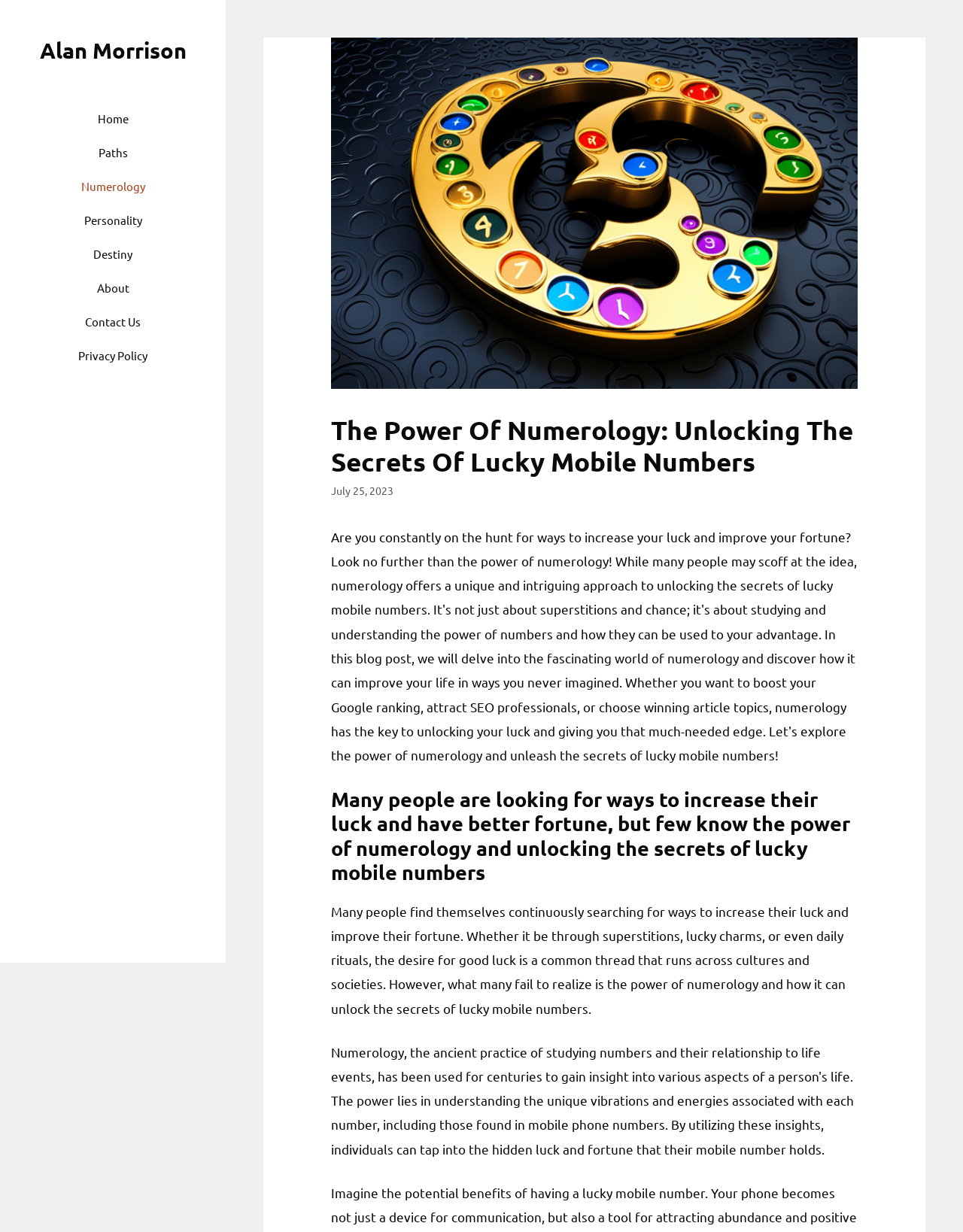Please find the bounding box coordinates (top-left x, top-left y, bottom-right x, bottom-right y) in the screenshot for the UI element described as follows: Alan Morrison

[0.041, 0.03, 0.193, 0.052]